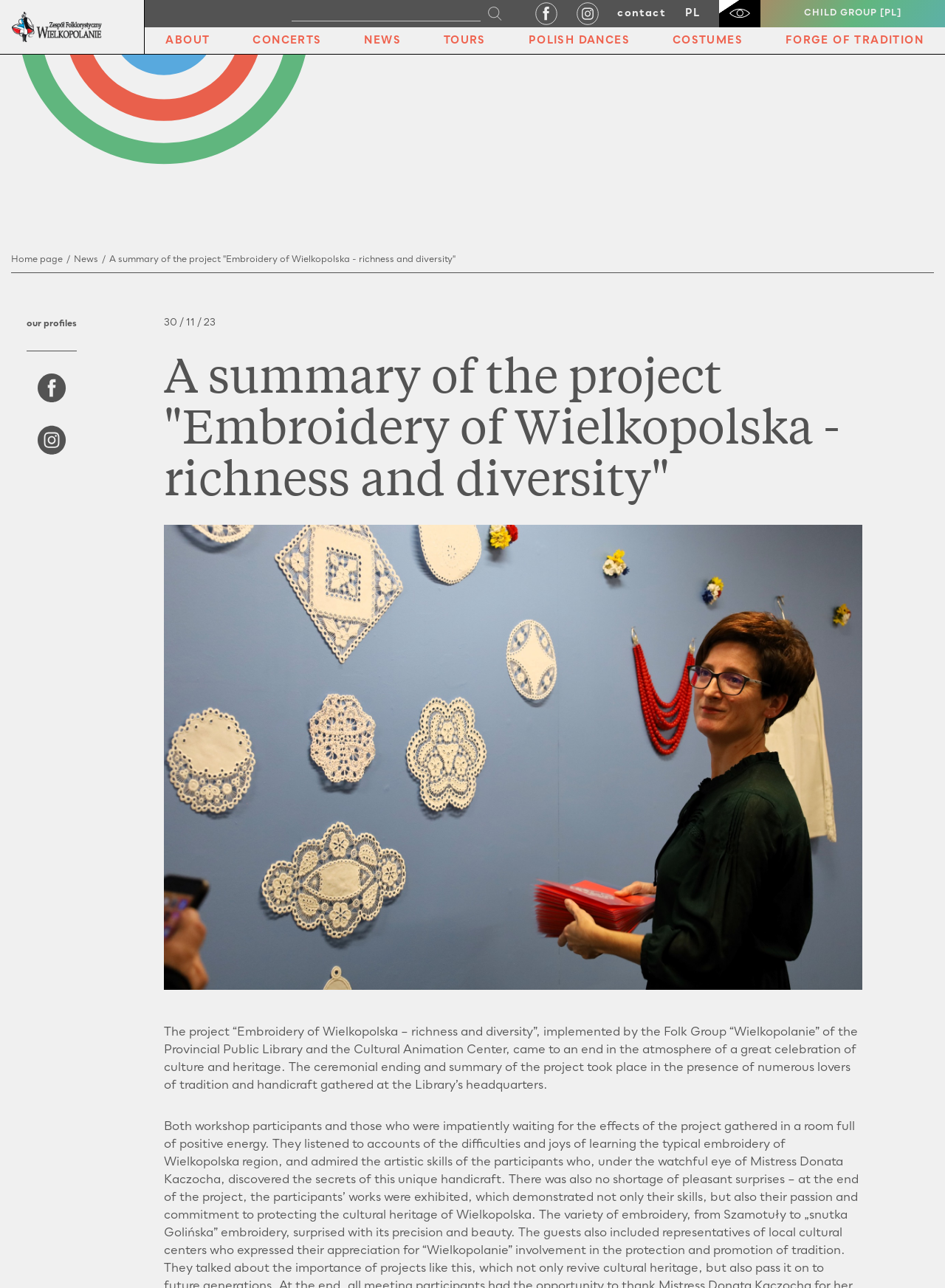Find the bounding box coordinates for the area that must be clicked to perform this action: "view about page".

[0.175, 0.034, 0.222, 0.042]